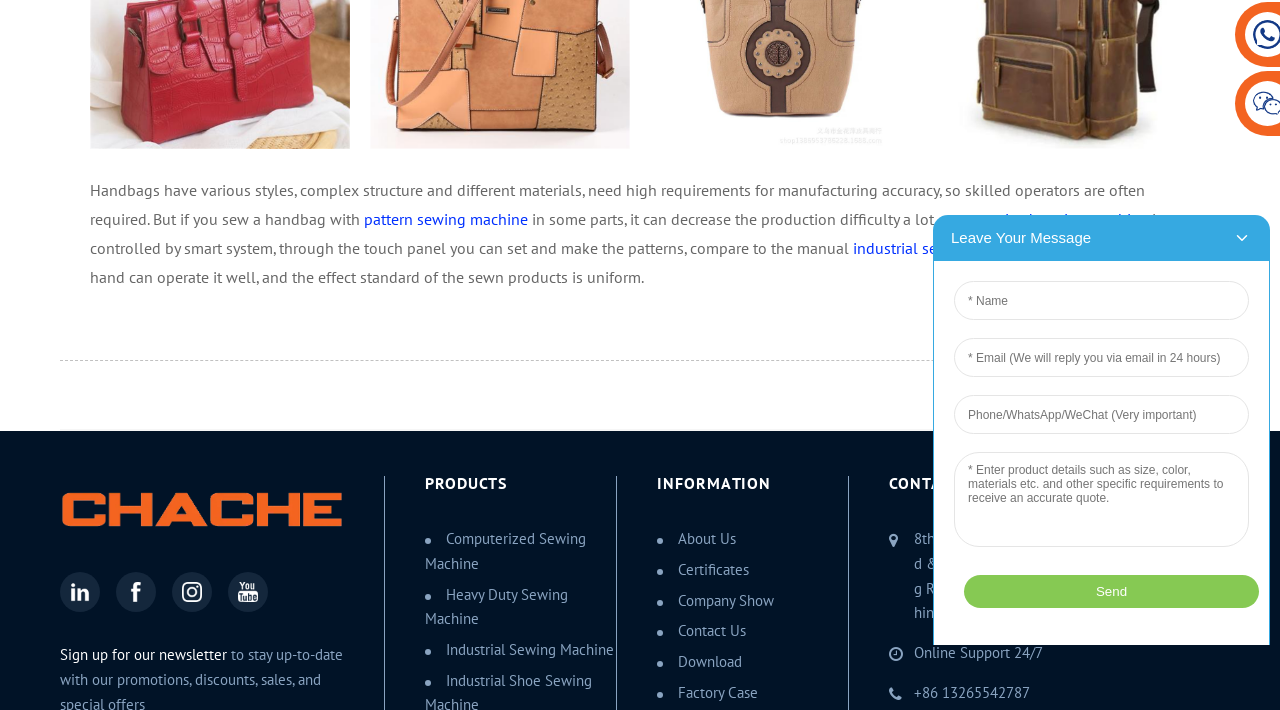Determine the bounding box coordinates (top-left x, top-left y, bottom-right x, bottom-right y) of the UI element described in the following text: Home

None